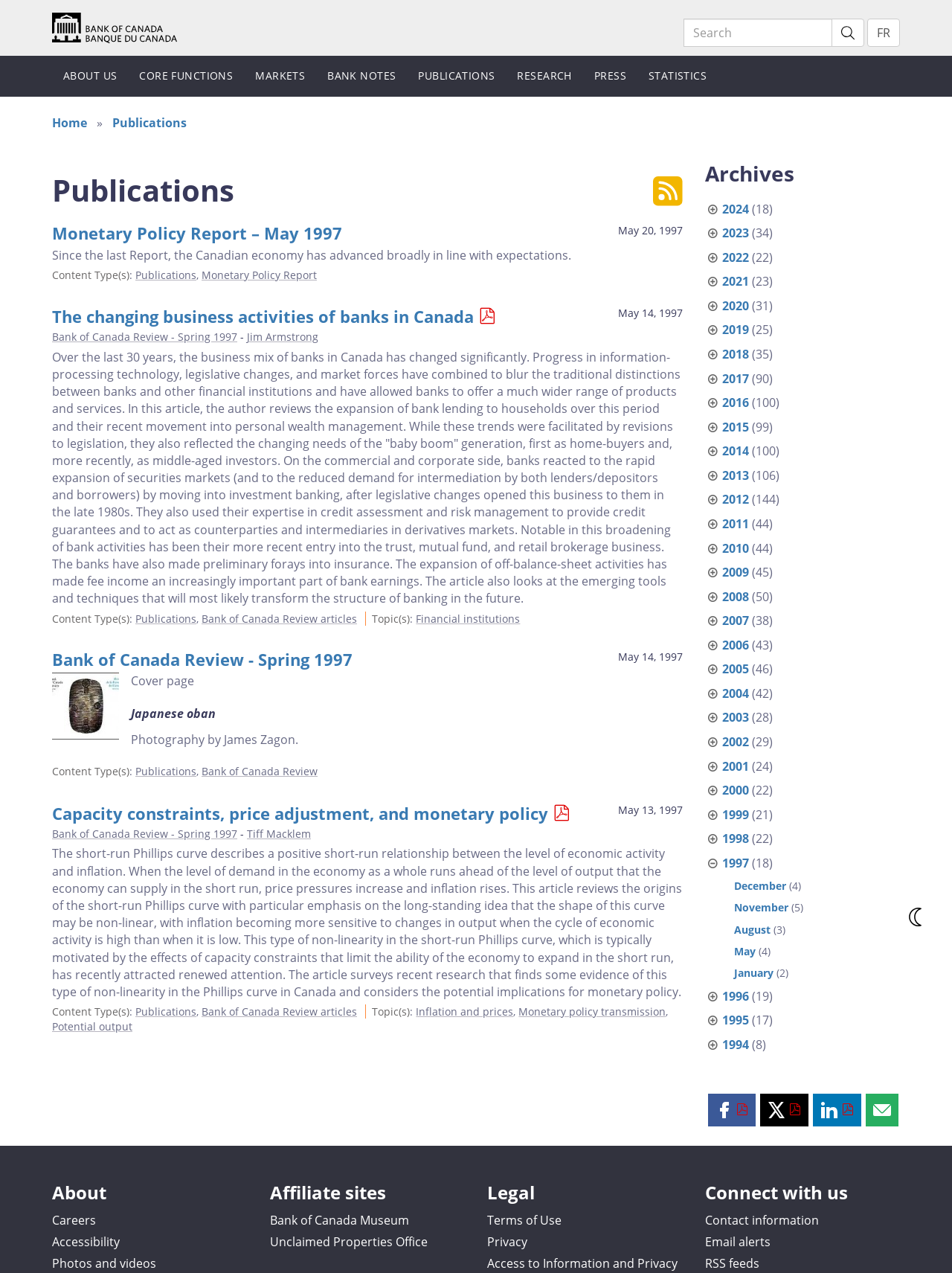Respond to the question below with a single word or phrase:
What is the language of the webpage?

English